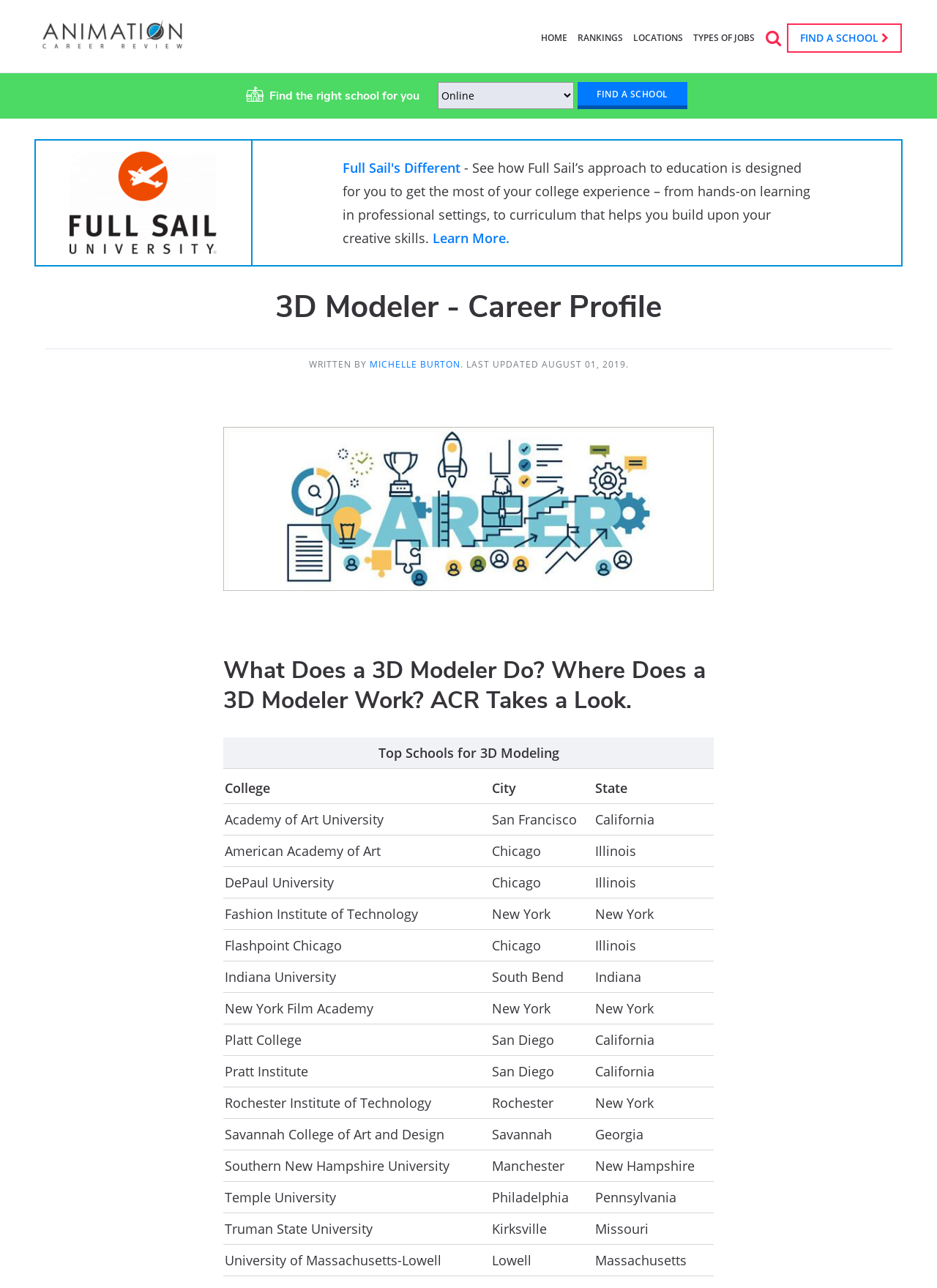Provide a thorough summary of the webpage.

This webpage is about becoming a 3D modeler, with a focus on career profiles and education. At the top, there is a site header with links to "Home", "FIND A SCHOOL", and other navigation options. Below the header, there is a search bar with a "Search" button. 

On the left side, there is a section with a heading "Find the right school for you" and a combobox to select a school. Next to it, there is a "Find a school" button. 

The main content of the page is an article about 3D modeling, with a heading "3D Modeler - Career Profile". The article includes an image, a brief description of what a 3D modeler does, and a table listing top schools for 3D modeling. The table has columns for college, city, and state, and lists several schools with their corresponding locations.

At the bottom of the page, there is a footer section with information about the author, Michelle Burton, and the last updated date.